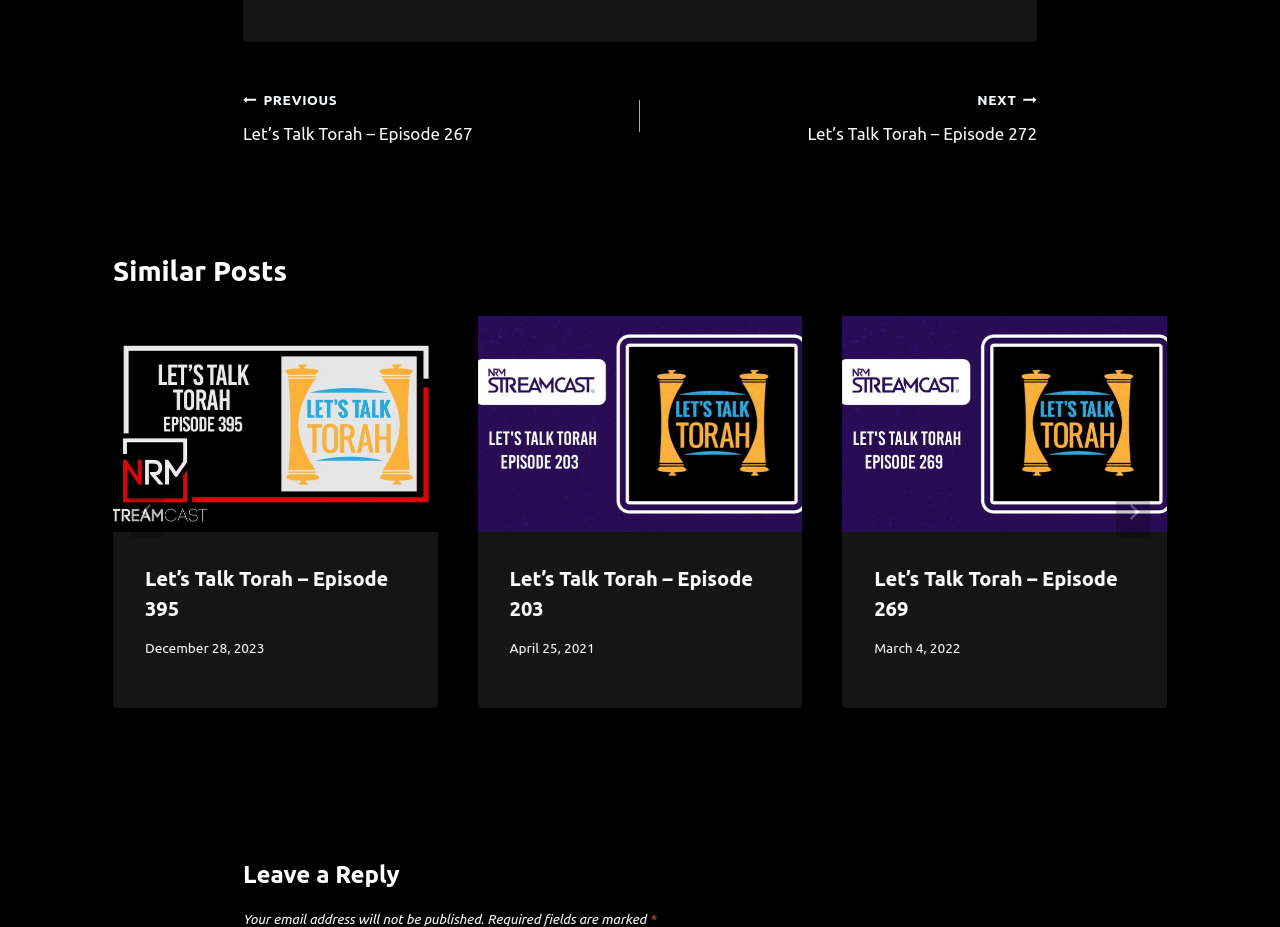Respond with a single word or short phrase to the following question: 
What is the purpose of the 'Go to last slide' button?

Navigate to last slide